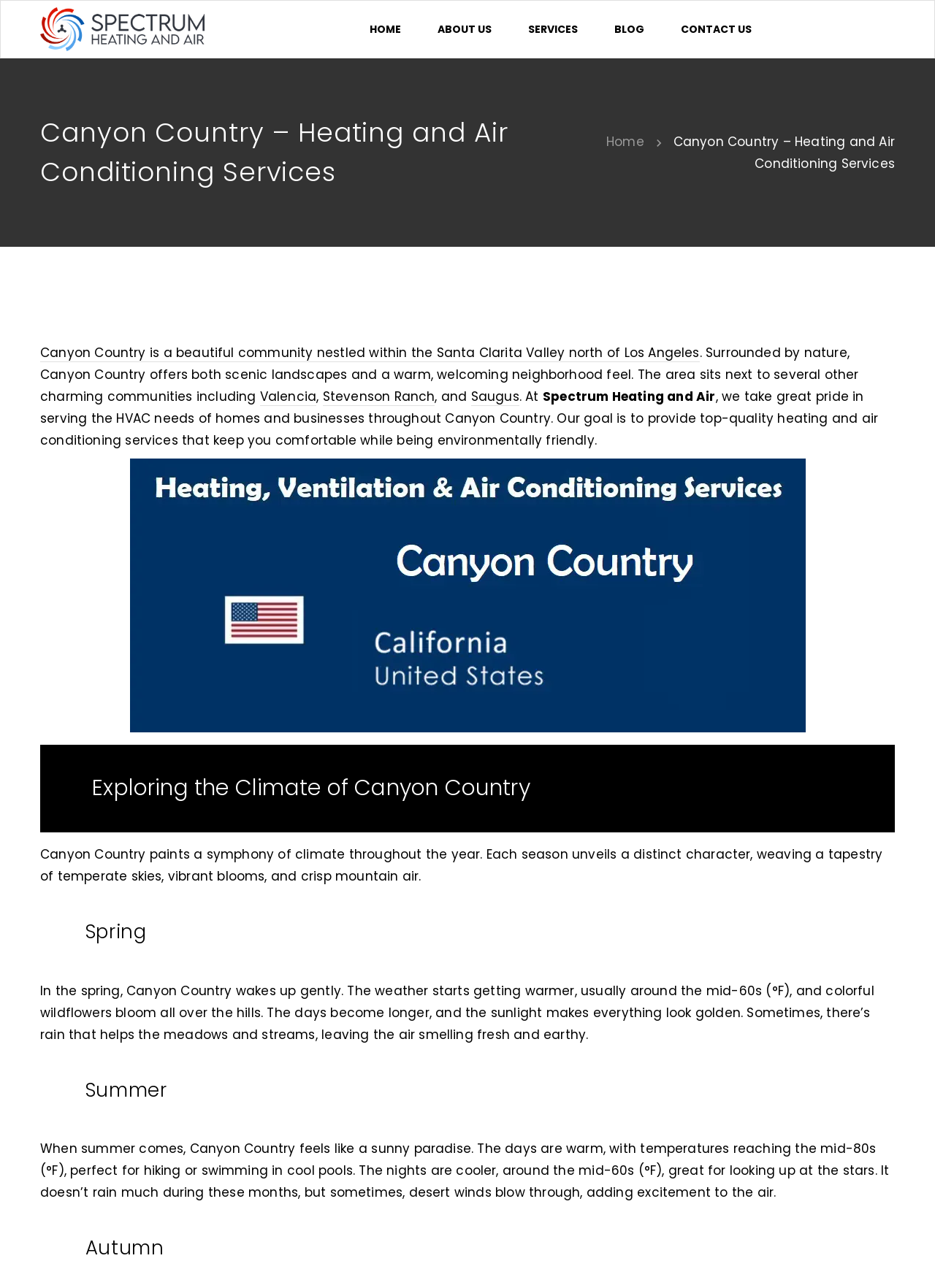Describe all the significant parts and information present on the webpage.

This webpage is about Canyon Country Heating and Air Conditioning Services, an HVAC contractor. At the top, there is a logo image with the text "Ac Heat Repair" and a navigation menu with links to "HOME", "ABOUT US", "SERVICES", "BLOG", and "CONTACT US". Below the navigation menu, there is a heading that reads "Canyon Country – Heating and Air Conditioning Services".

On the left side, there is a section that describes Canyon Country, a community in the Santa Clarita Valley north of Los Angeles. The text explains that Canyon Country is surrounded by nature, offering scenic landscapes and a warm neighborhood feel. It also mentions that the area is close to other charming communities, including Valencia, Stevenson Ranch, and Saugus.

To the right of this section, there is an image, and below it, there is a paragraph that introduces Spectrum Heating and Air, a company that provides top-quality heating and air conditioning services to homes and businesses in Canyon Country. The company aims to provide environmentally friendly services that keep customers comfortable.

Further down, there is a large image that takes up most of the width of the page, and below it, there are three sections that explore the climate of Canyon Country. Each section is headed by a title, "Exploring the Climate of Canyon Country", "Spring", "Summer", and "Autumn", and describes the characteristics of each season in Canyon Country. The text describes the weather, temperature, and natural surroundings during each season, painting a vivid picture of the area's climate.